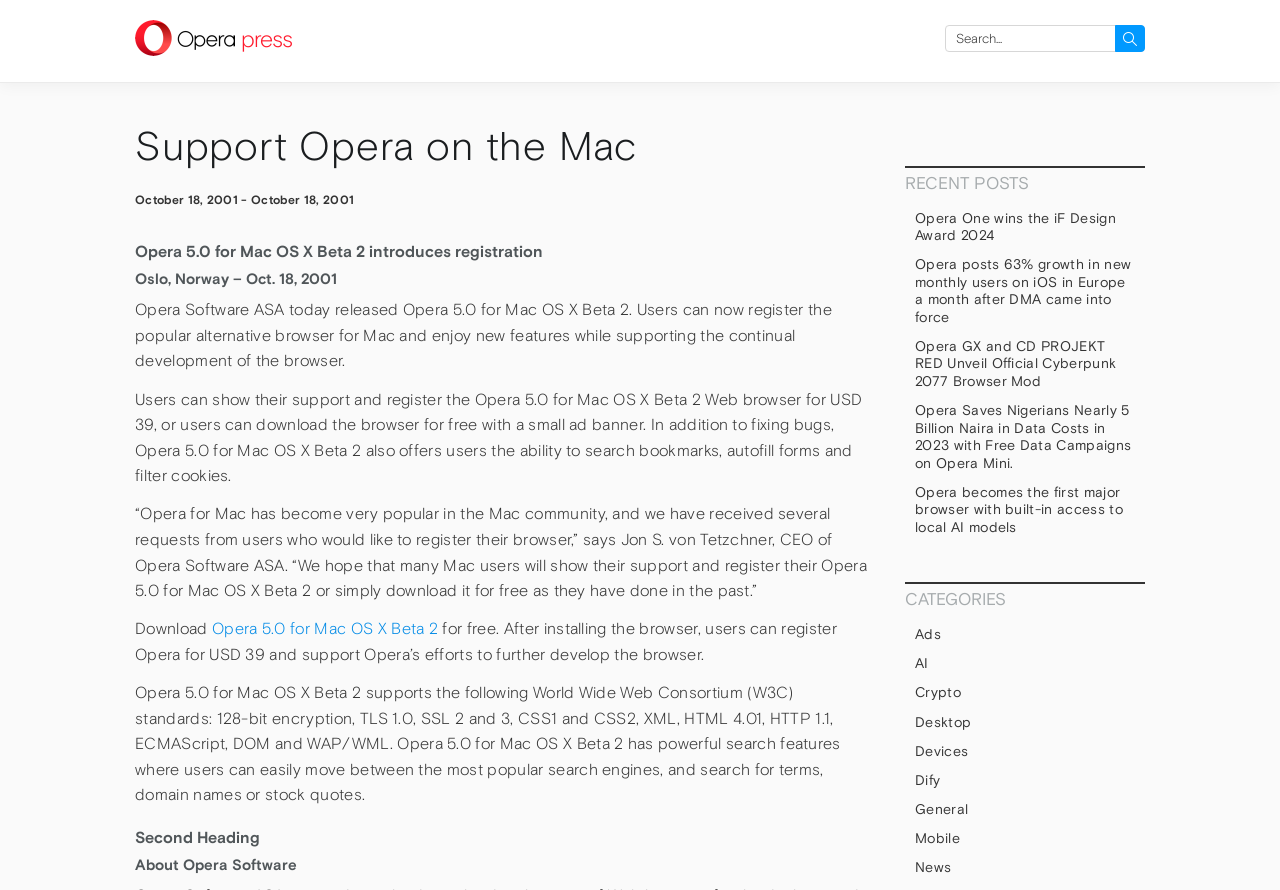Answer in one word or a short phrase: 
What is the category of the post 'Opera One wins the iF Design Award 2024'?

News